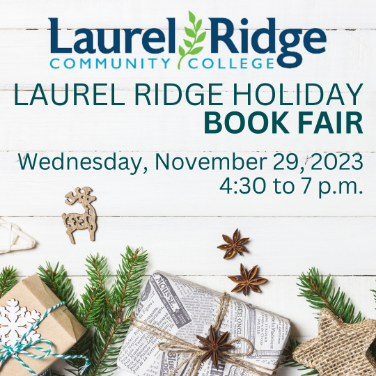Using a single word or phrase, answer the following question: 
What time does the Holiday Book Fair start?

4:30 p.m.